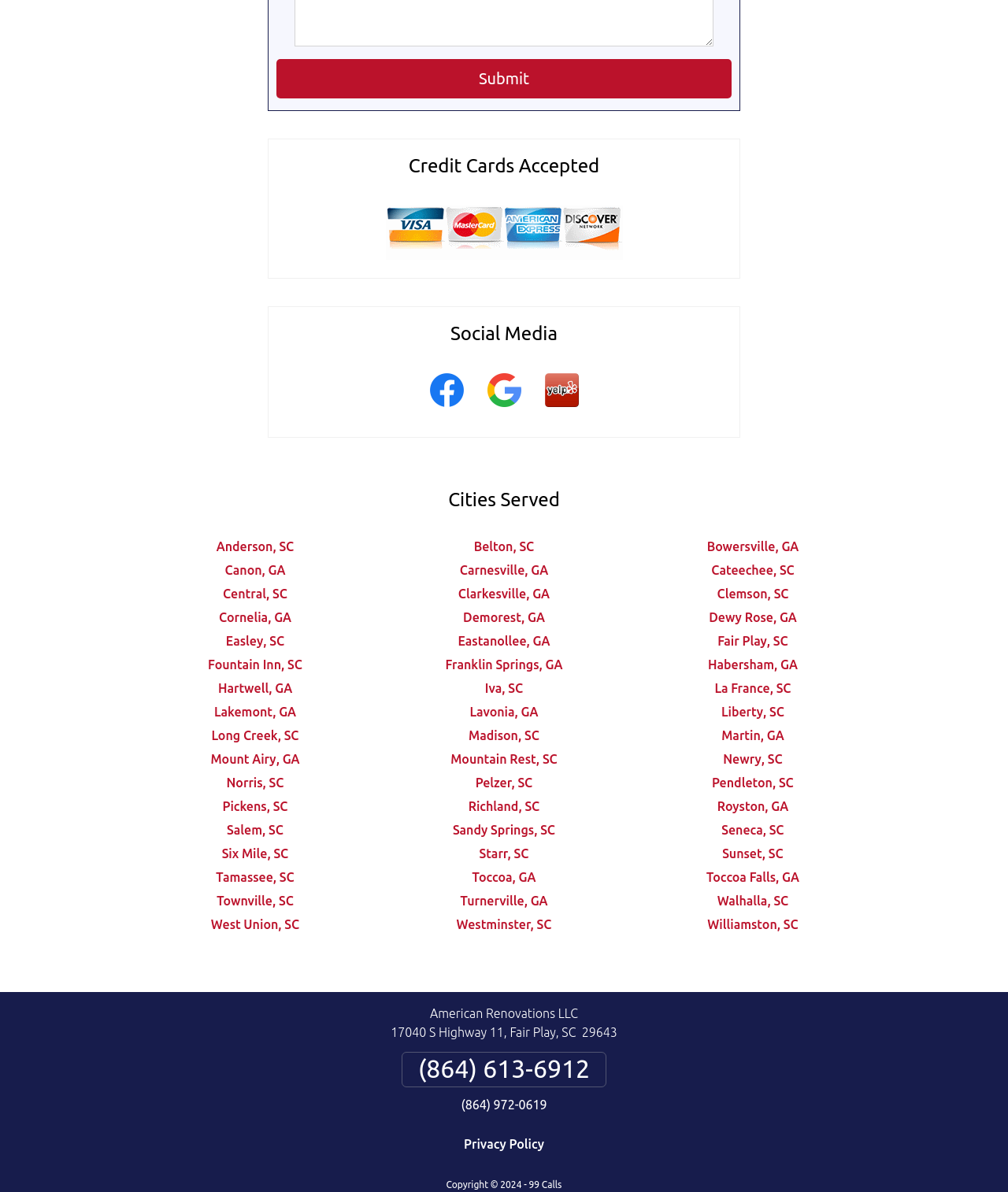What is the company name?
Give a detailed response to the question by analyzing the screenshot.

I found the company name by looking at the StaticText element with the text 'American Renovations LLC' located at the bottom of the webpage.